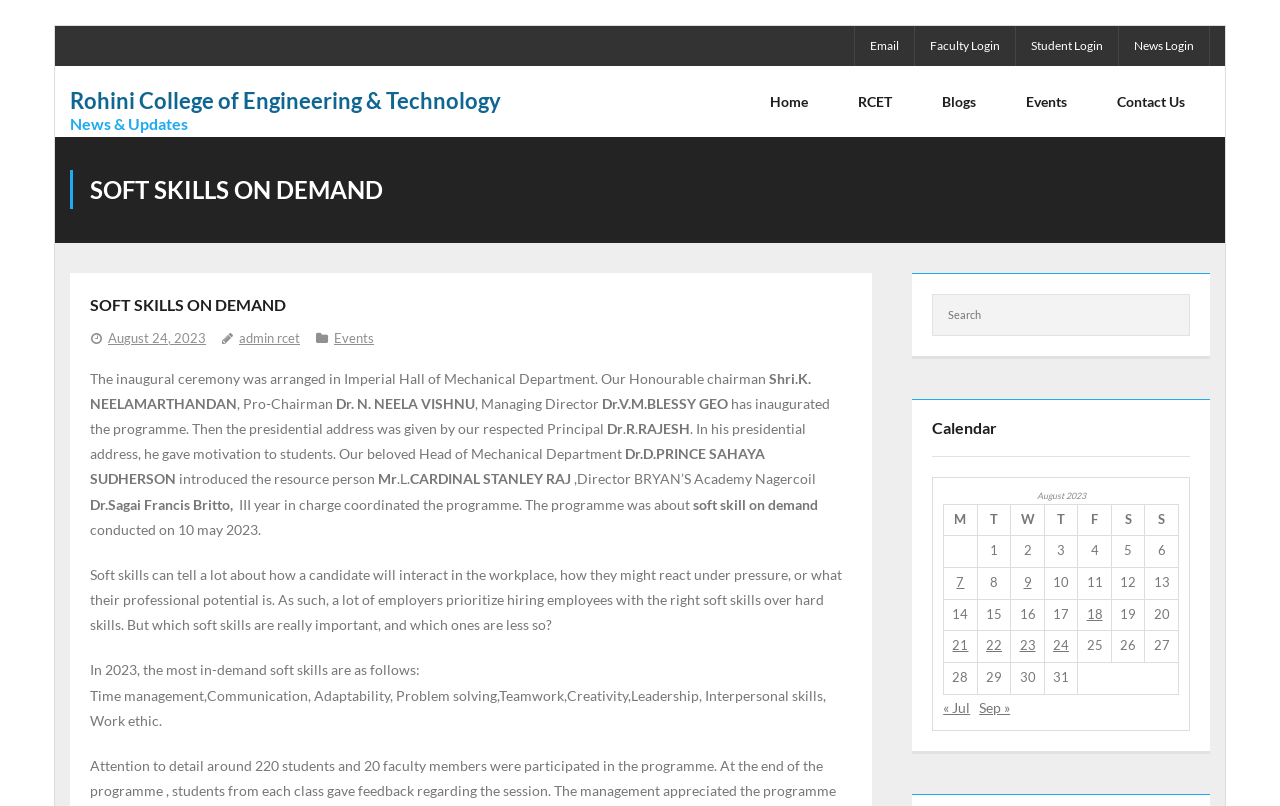Please mark the bounding box coordinates of the area that should be clicked to carry out the instruction: "Read the recent post about Commercial Door Hinges".

None